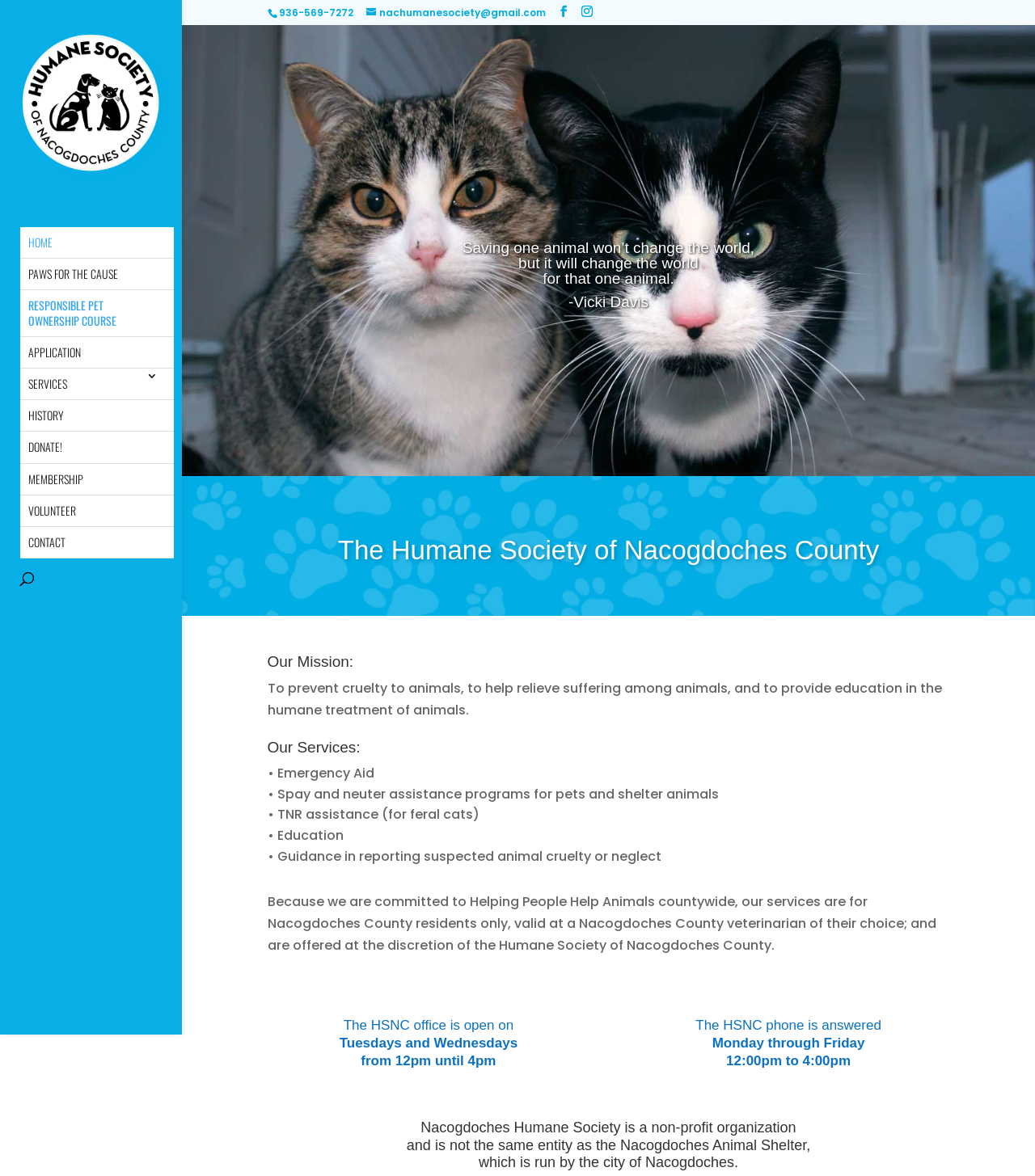What is the mission of the Humane Society of Nacogdoches County?
Provide an in-depth and detailed answer to the question.

I found the mission statement by looking at the static text element with the bounding box coordinates [0.258, 0.577, 0.91, 0.612] which contains the mission statement.